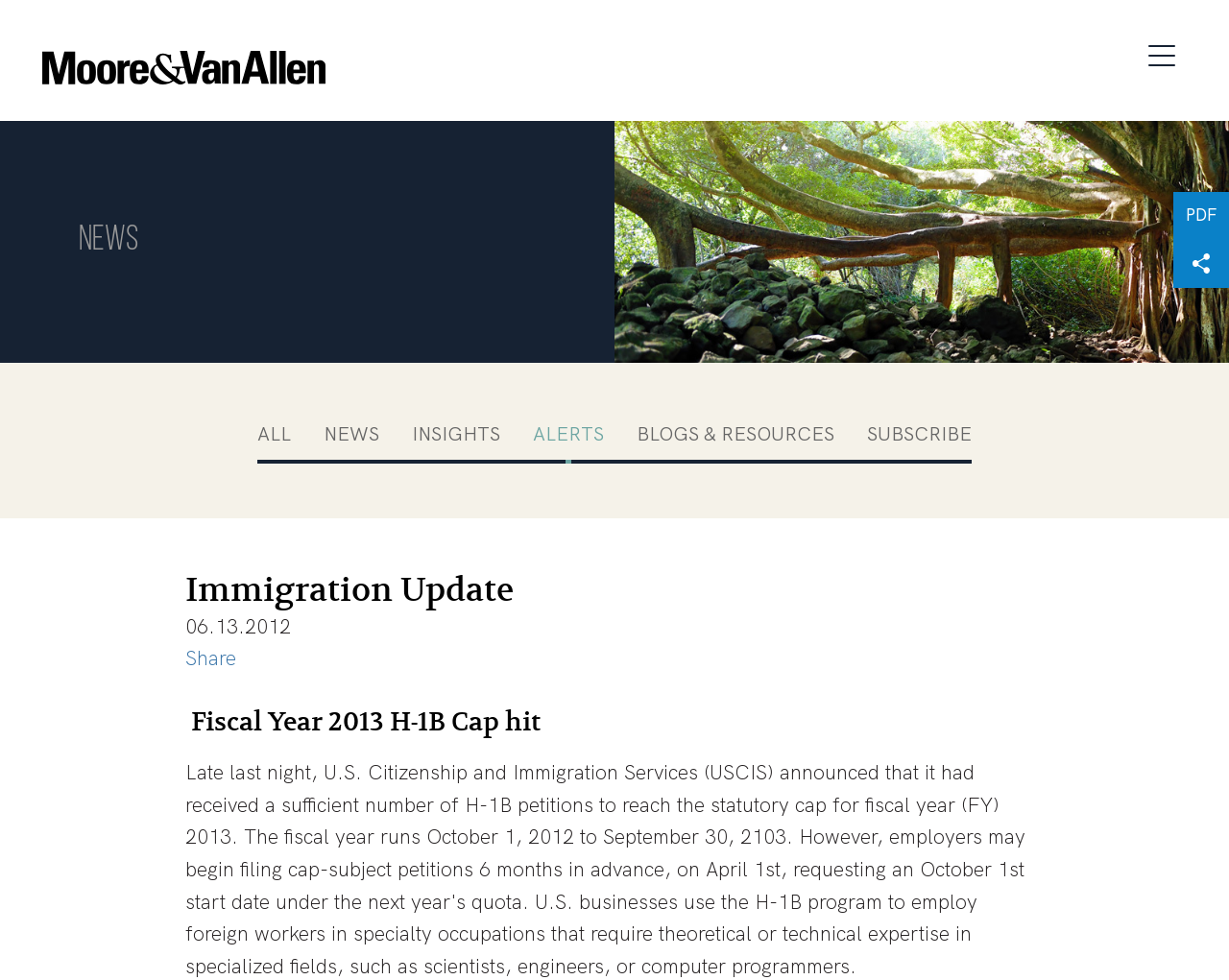Please find the bounding box coordinates of the section that needs to be clicked to achieve this instruction: "Share this page".

[0.955, 0.244, 1.0, 0.293]